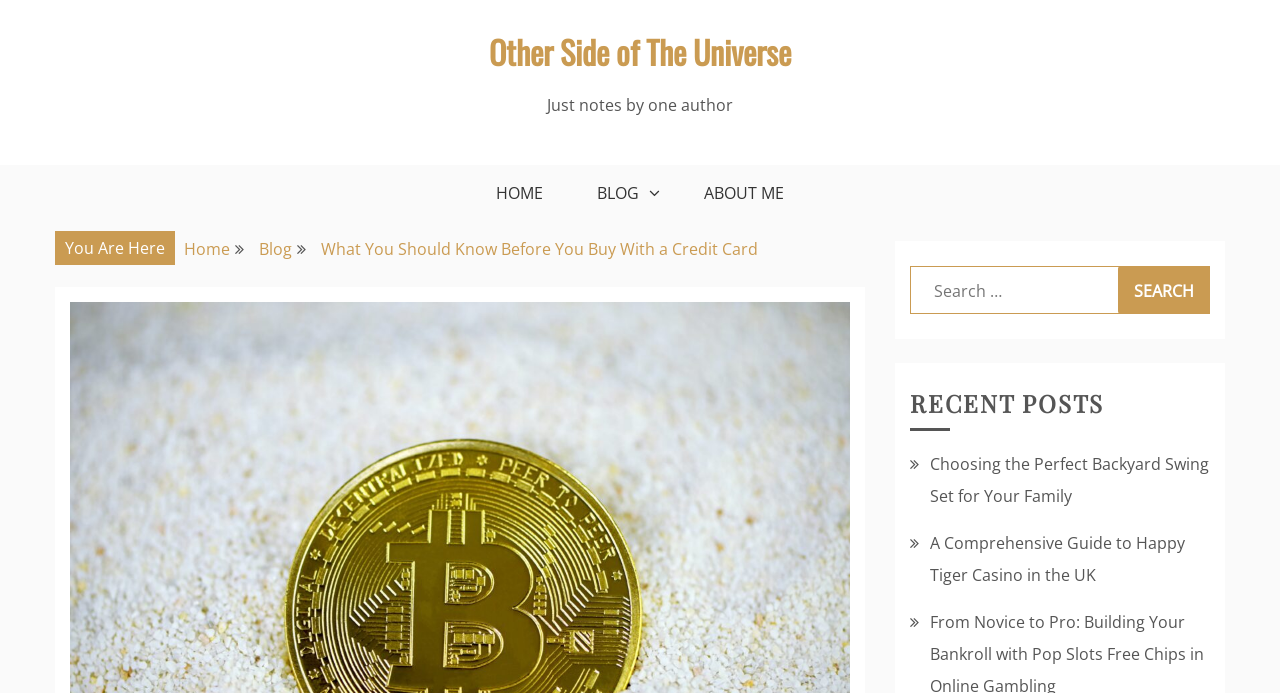Determine the bounding box coordinates of the region to click in order to accomplish the following instruction: "read about choosing the perfect backyard swing set". Provide the coordinates as four float numbers between 0 and 1, specifically [left, top, right, bottom].

[0.727, 0.653, 0.945, 0.731]